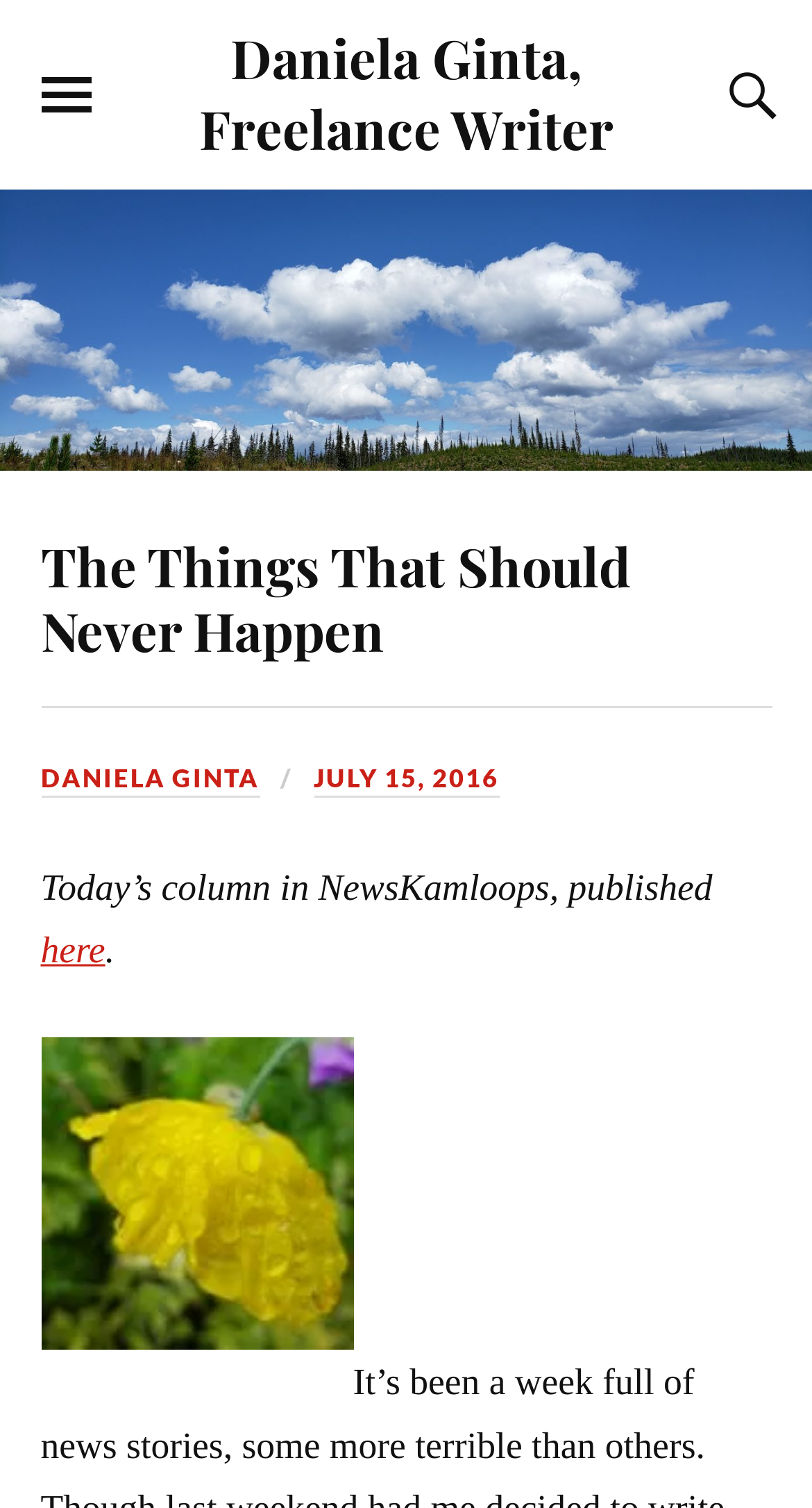Give a short answer to this question using one word or a phrase:
What is the topic of the column?

Terrible news stories